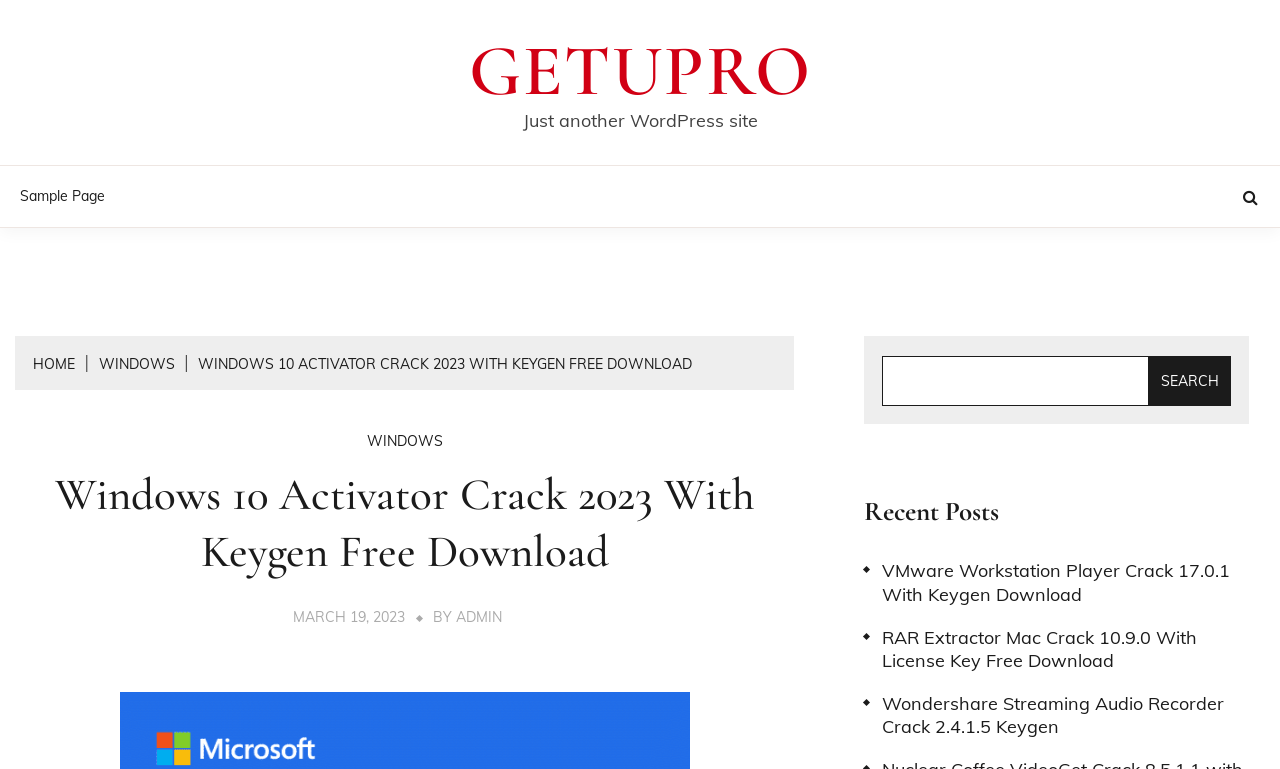Use a single word or phrase to answer the question:
What is the name of the website?

Just another WordPress site